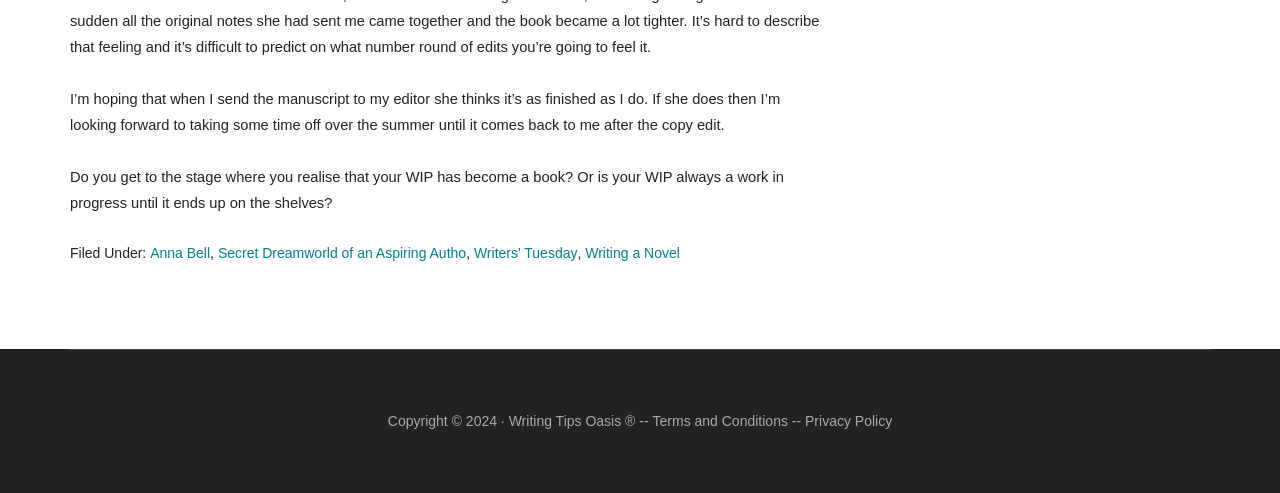Locate the UI element described as follows: "Writing a Novel". Return the bounding box coordinates as four float numbers between 0 and 1 in the order [left, top, right, bottom].

[0.457, 0.497, 0.531, 0.53]